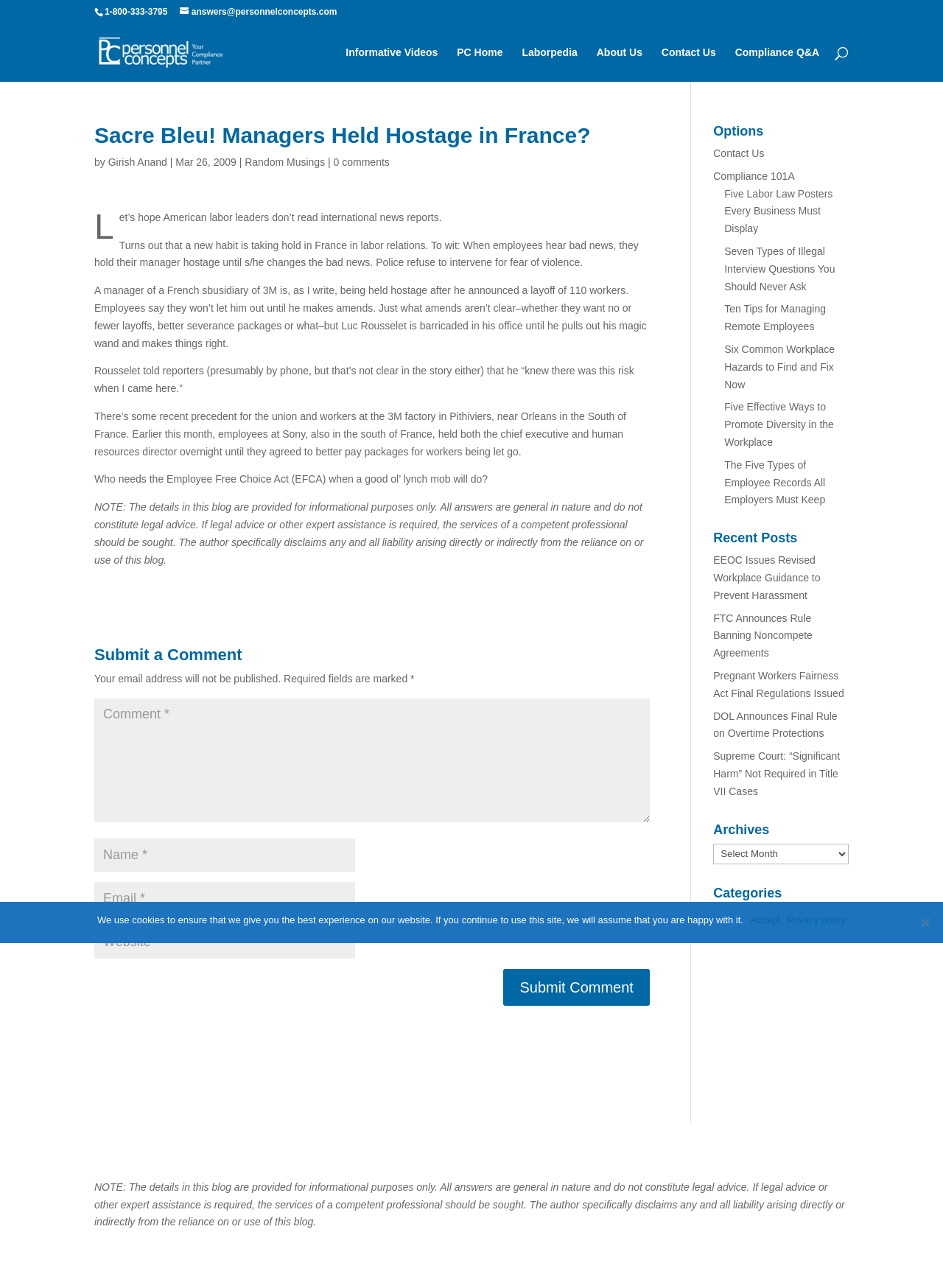Answer the question below using just one word or a short phrase: 
How many textboxes are there in the comment submission form?

4